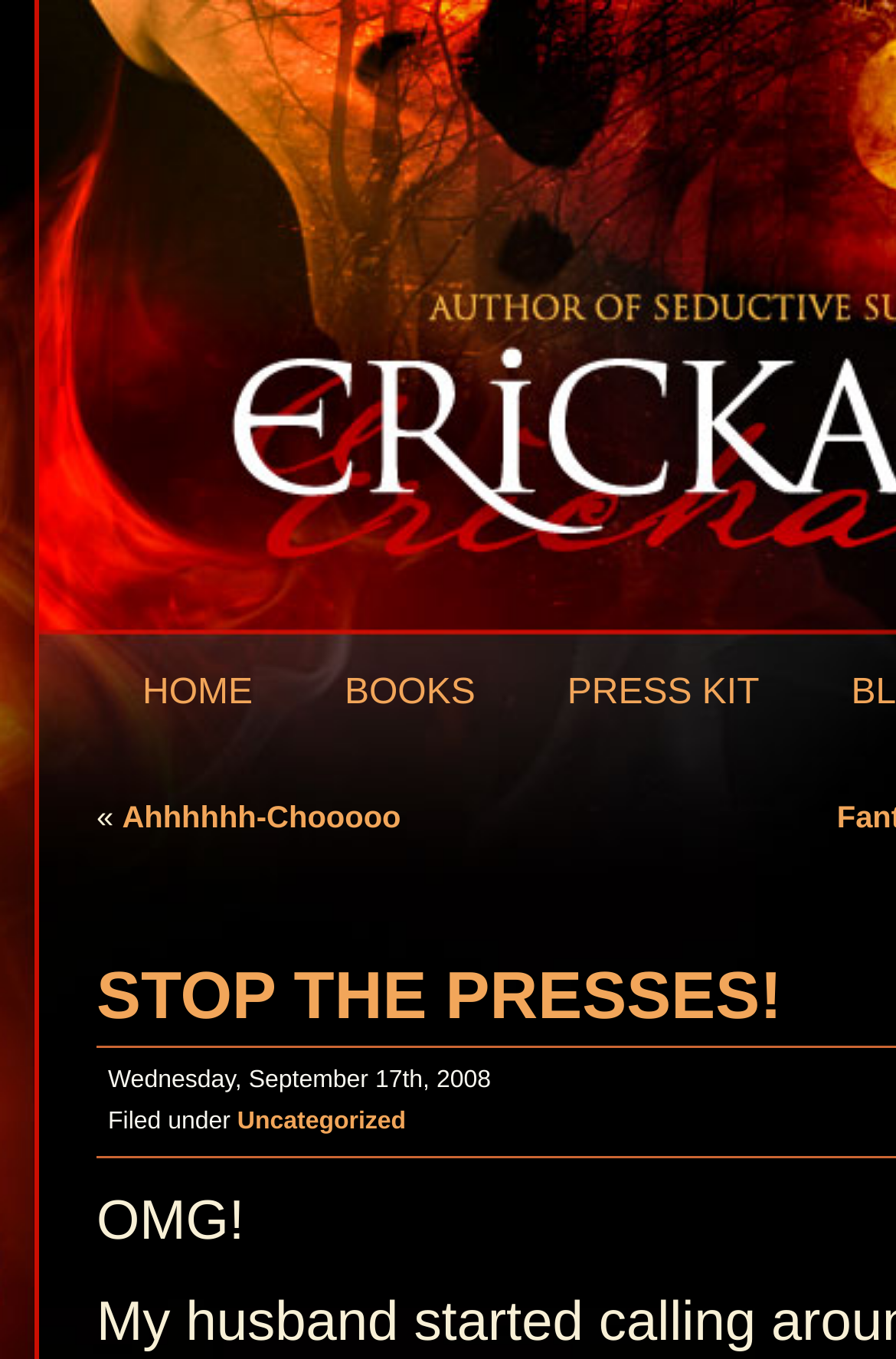What is the first word of the blog post?
Using the visual information from the image, give a one-word or short-phrase answer.

OMG!